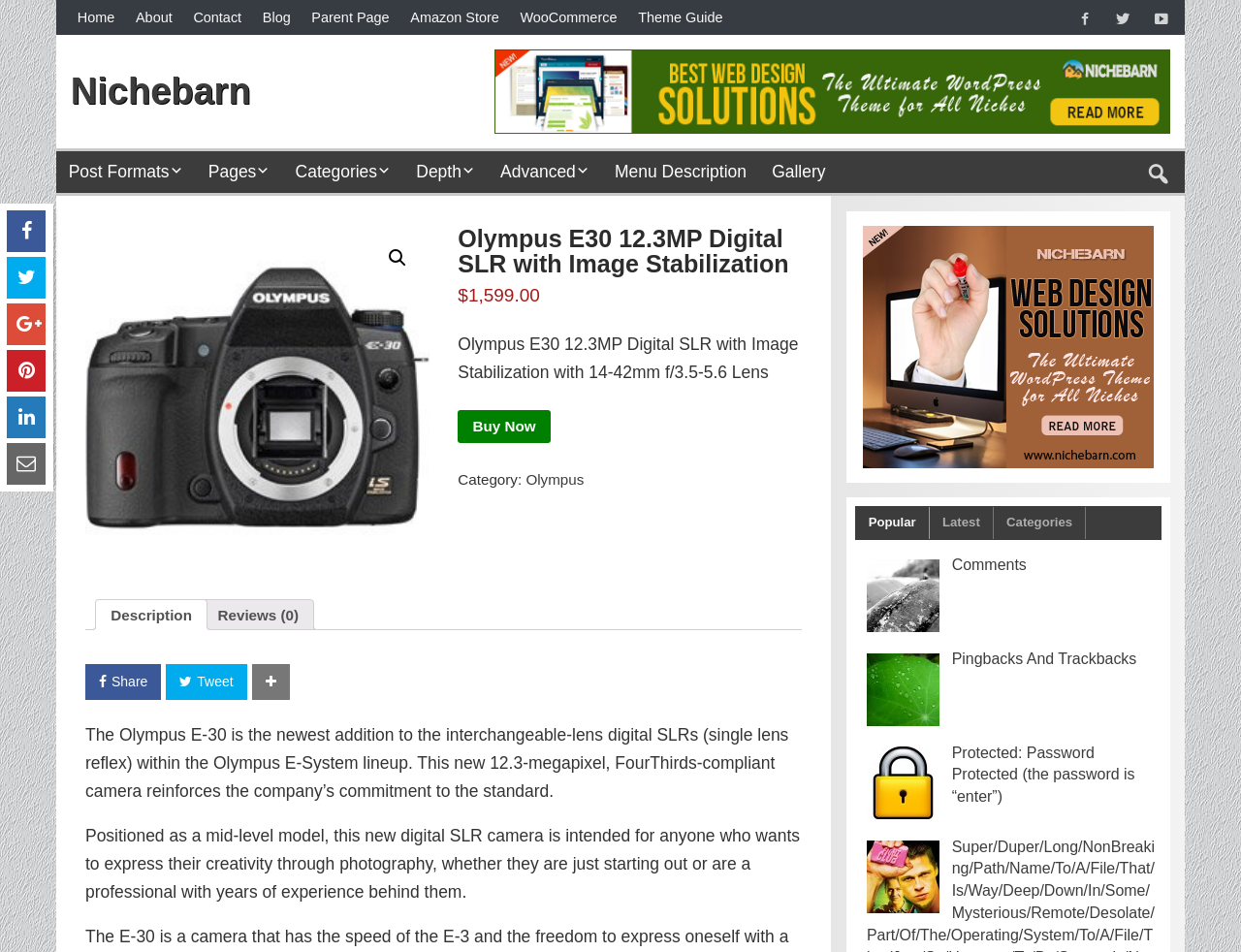Specify the bounding box coordinates of the region I need to click to perform the following instruction: "Click on the 'Olympus' category link". The coordinates must be four float numbers in the range of 0 to 1, i.e., [left, top, right, bottom].

[0.424, 0.495, 0.471, 0.512]